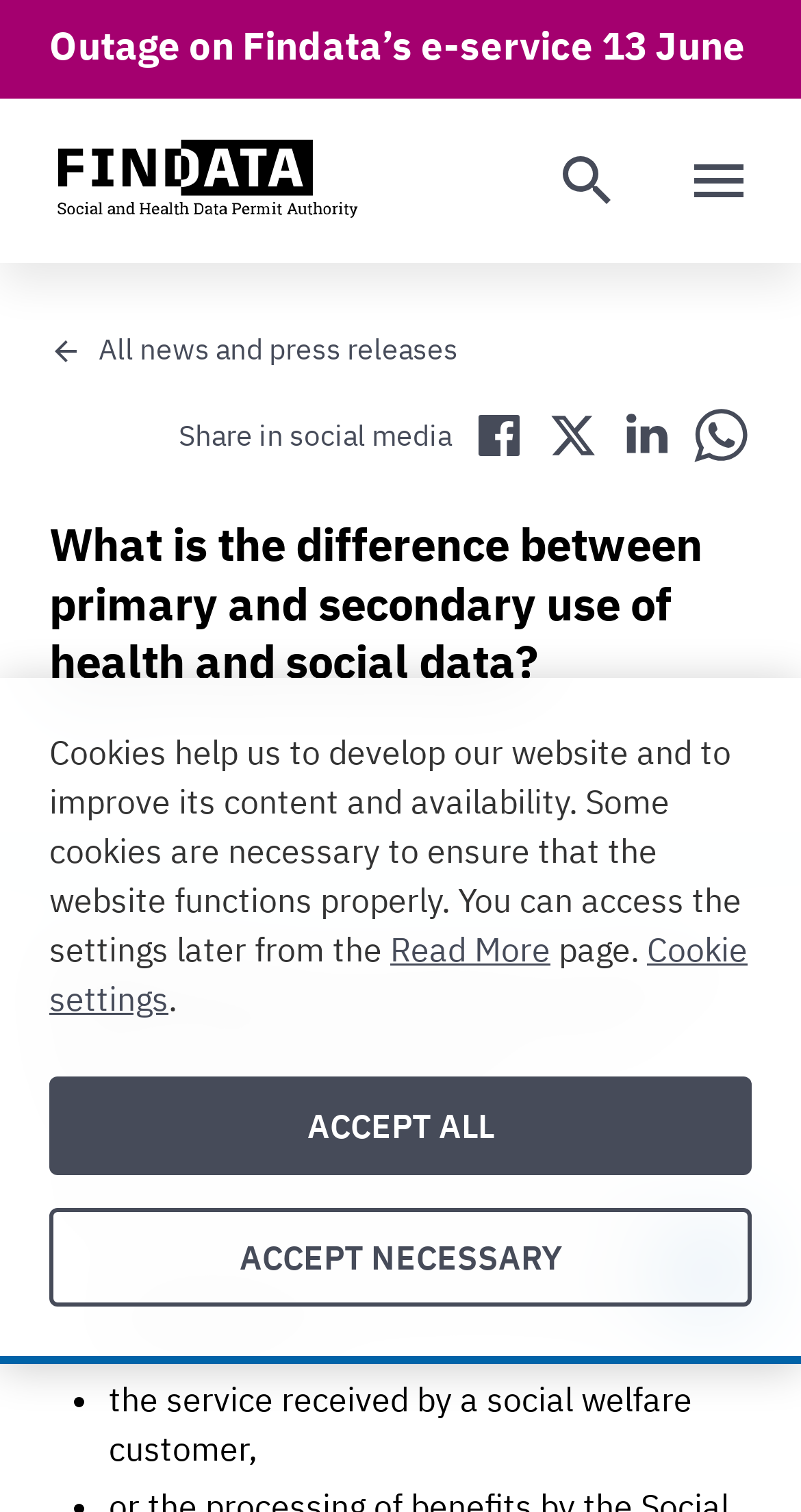Identify the bounding box coordinates of the clickable section necessary to follow the following instruction: "Open the menu". The coordinates should be presented as four float numbers from 0 to 1, i.e., [left, top, right, bottom].

[0.856, 0.098, 0.938, 0.141]